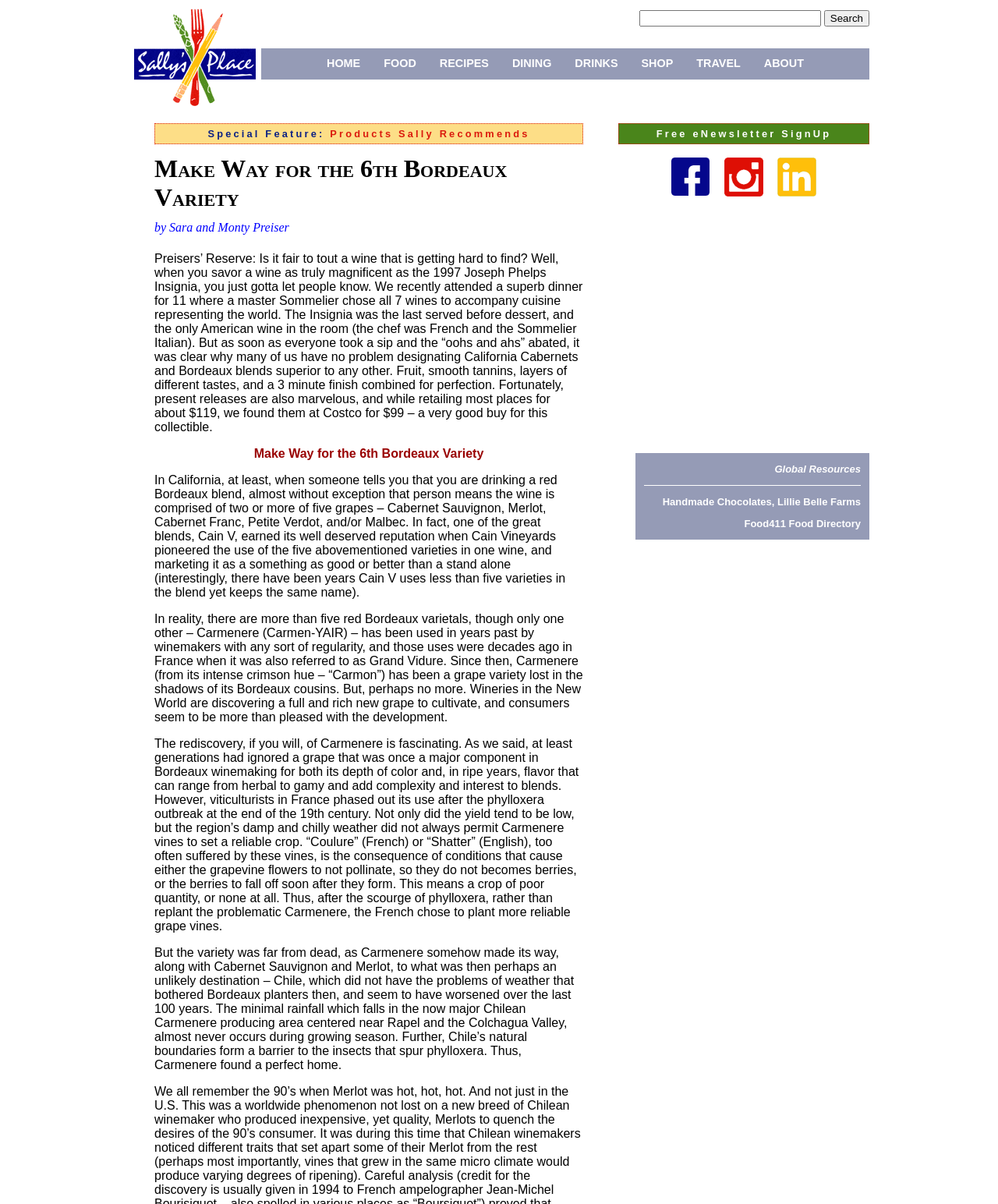How many social media links are there on the webpage?
Answer the question with a single word or phrase derived from the image.

3